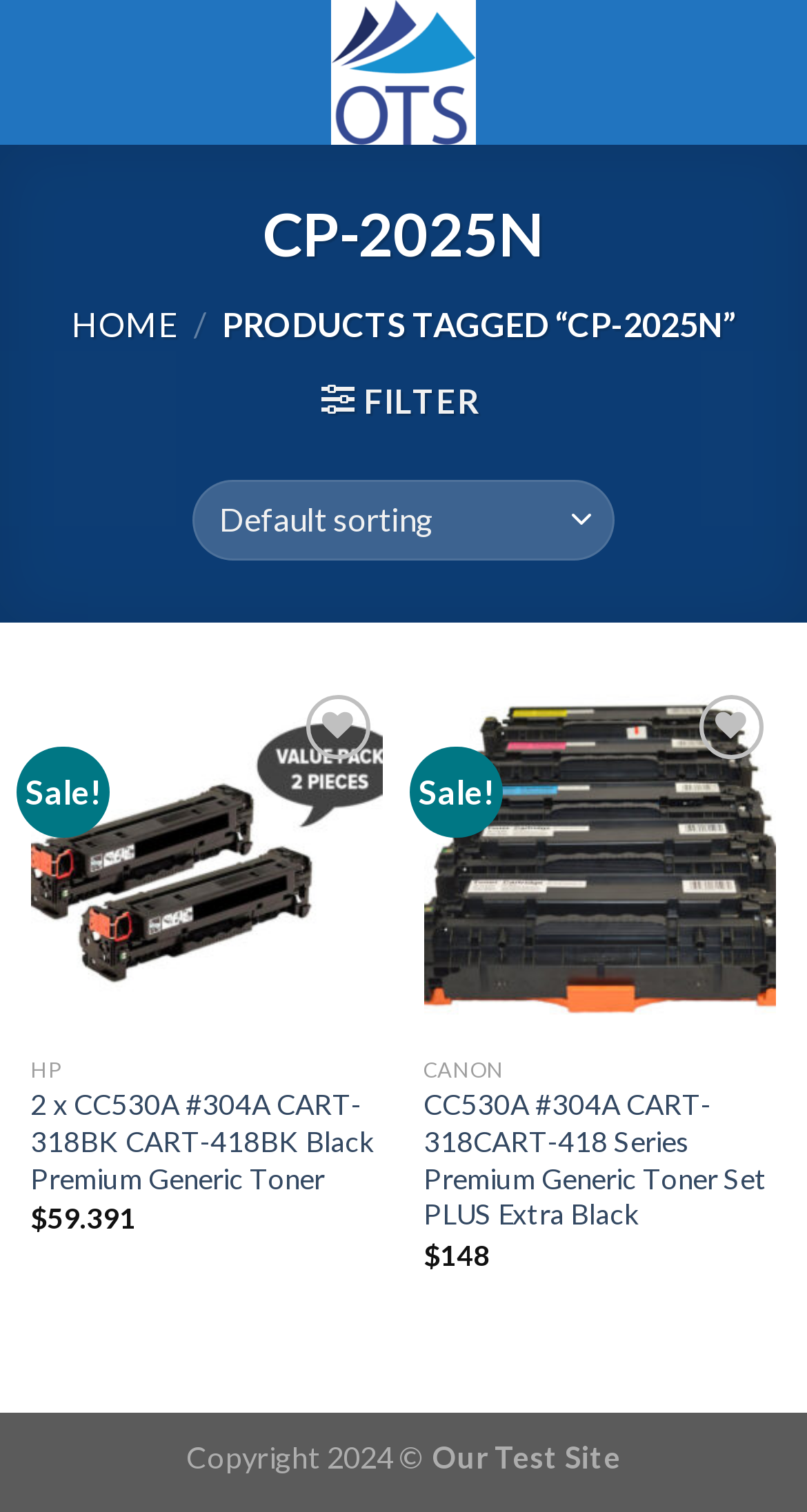What is the brand of the first product?
Answer the question with as much detail as you can, using the image as a reference.

I found the brand of the first product by looking at the text 'HP' which is located above the product description '2 x CC530A #304A CART-318BK CART-418BK Black Premium Generic Toner'.